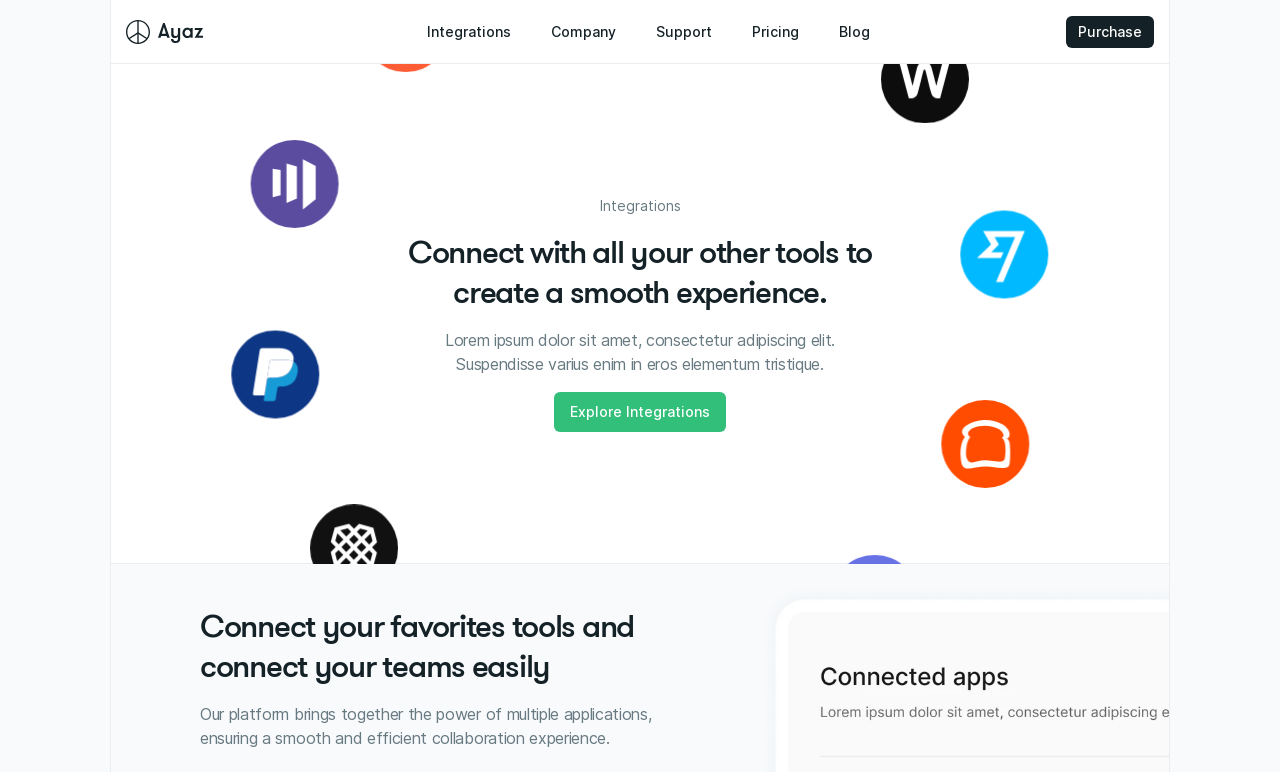Using the webpage screenshot, find the UI element described by Explore Integrations. Provide the bounding box coordinates in the format (top-left x, top-left y, bottom-right x, bottom-right y), ensuring all values are floating point numbers between 0 and 1.

[0.433, 0.508, 0.567, 0.56]